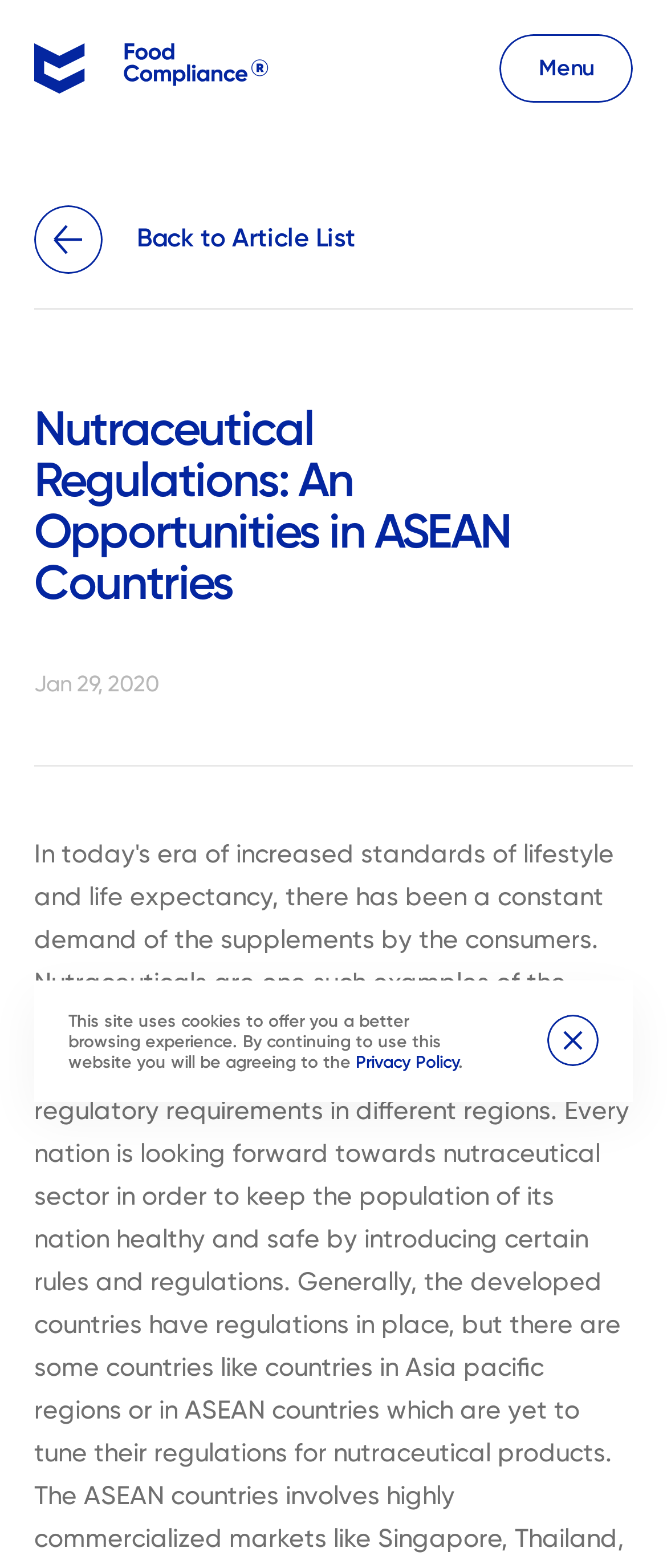How many links are there in the top section of the webpage?
Examine the screenshot and reply with a single word or phrase.

2